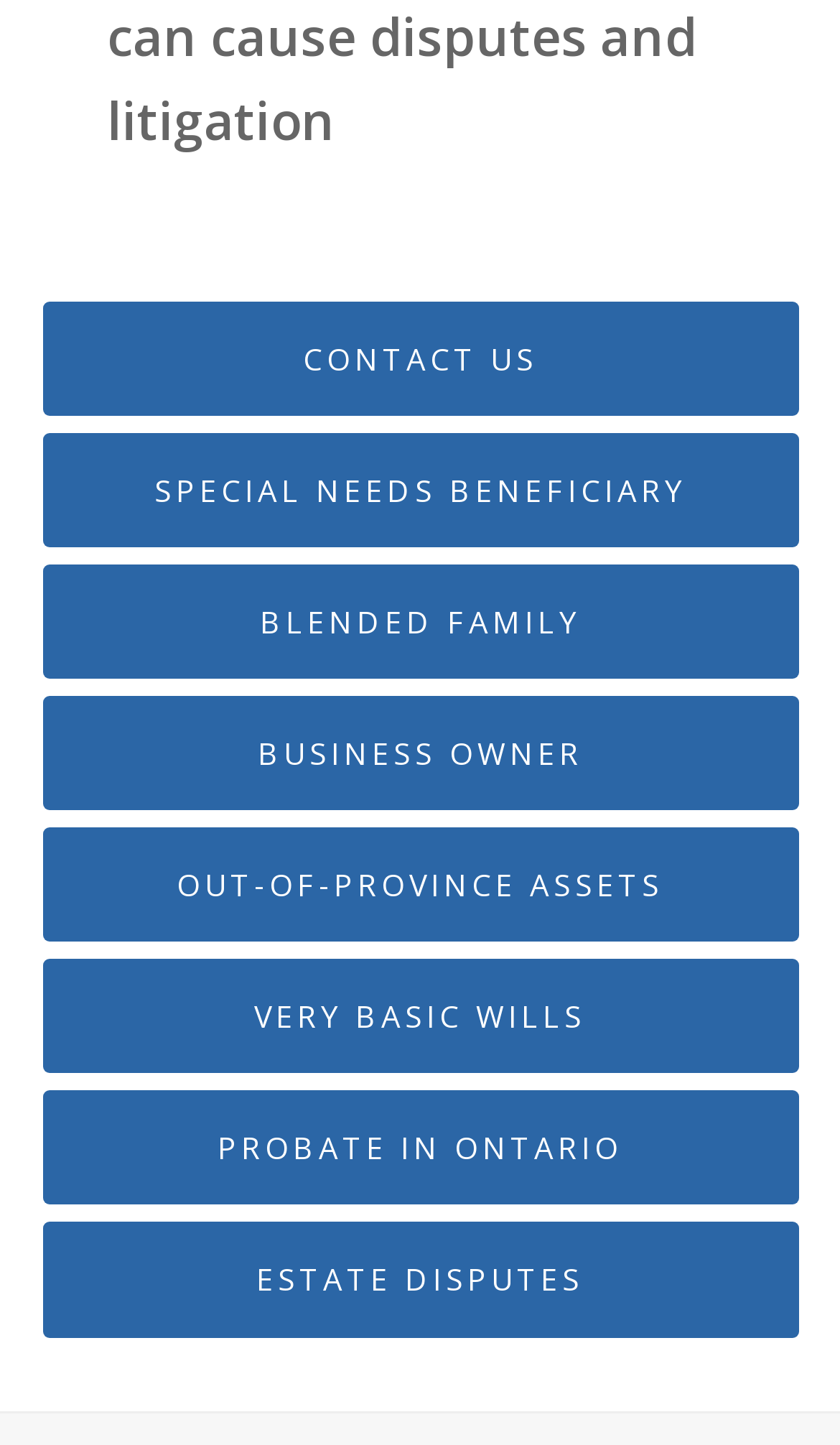Identify the coordinates of the bounding box for the element that must be clicked to accomplish the instruction: "learn about special needs beneficiary".

[0.05, 0.3, 0.95, 0.379]